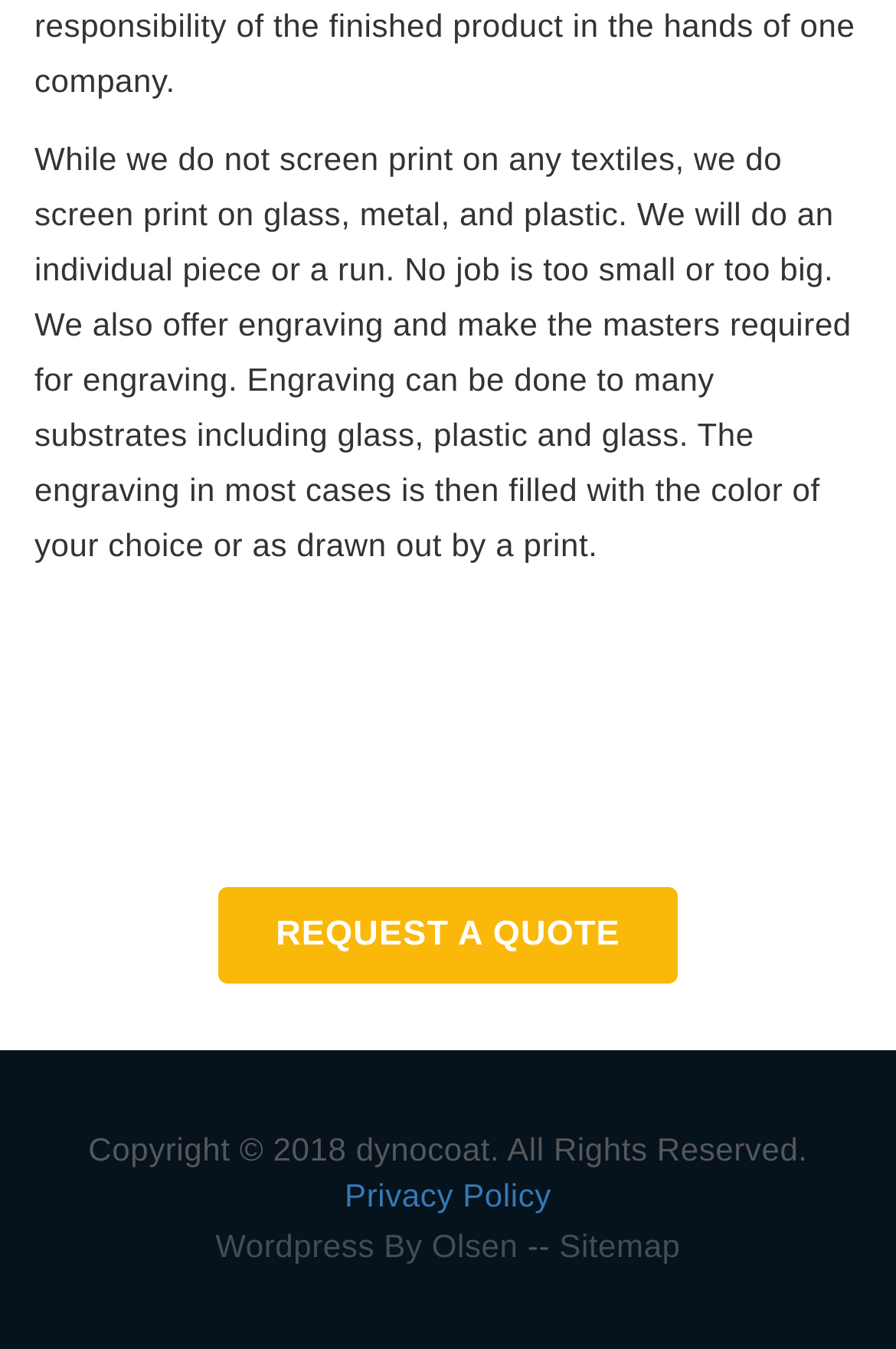Using the details from the image, please elaborate on the following question: How many links are in the footer section?

The footer section contains four link elements: 'REQUEST A QUOTE', 'Privacy Policy', 'Wordpress By Olsen', and 'Sitemap', which can be identified by their bounding box coordinates and OCR text.